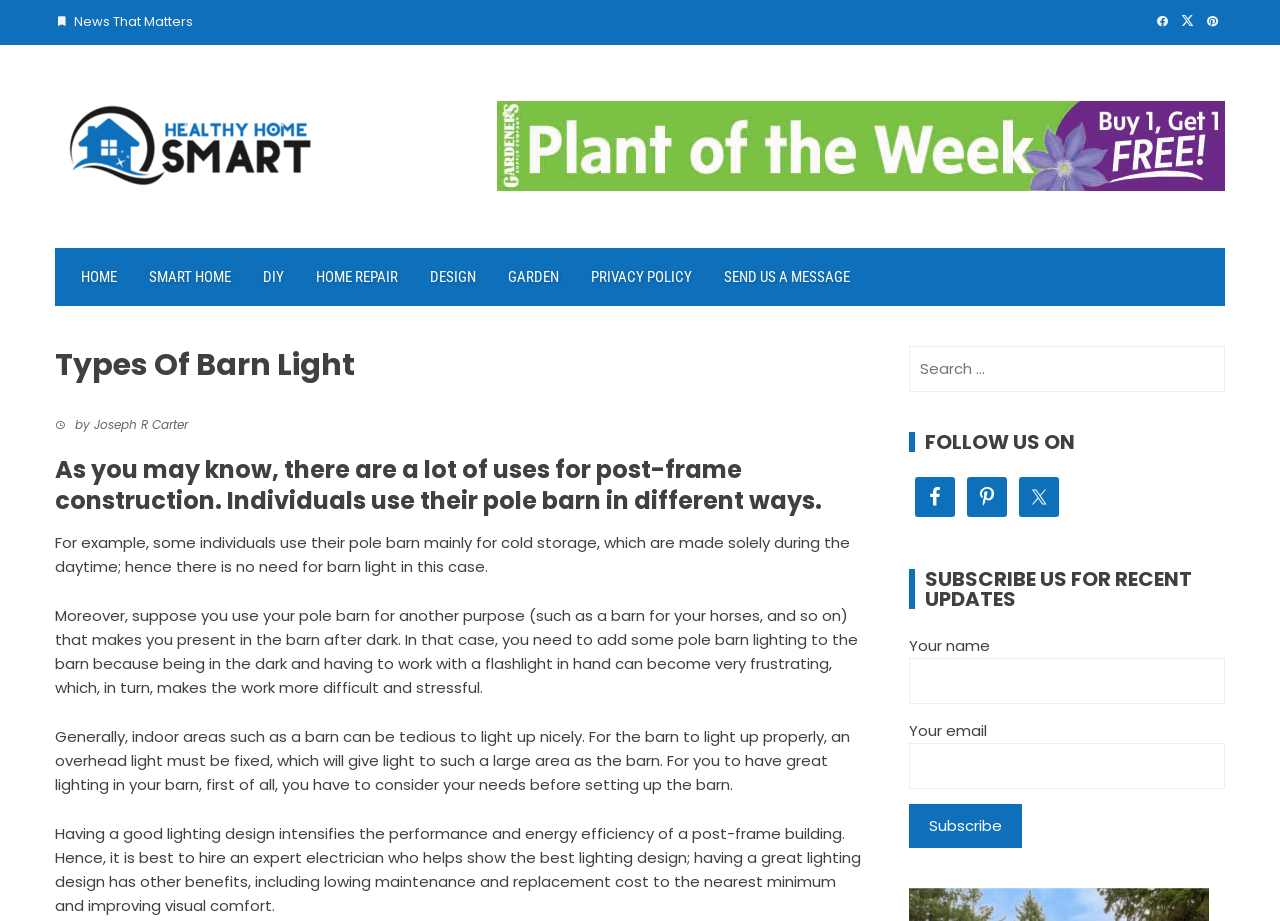What is recommended to achieve great lighting in a barn?
Answer the question with a single word or phrase by looking at the picture.

Hire an expert electrician